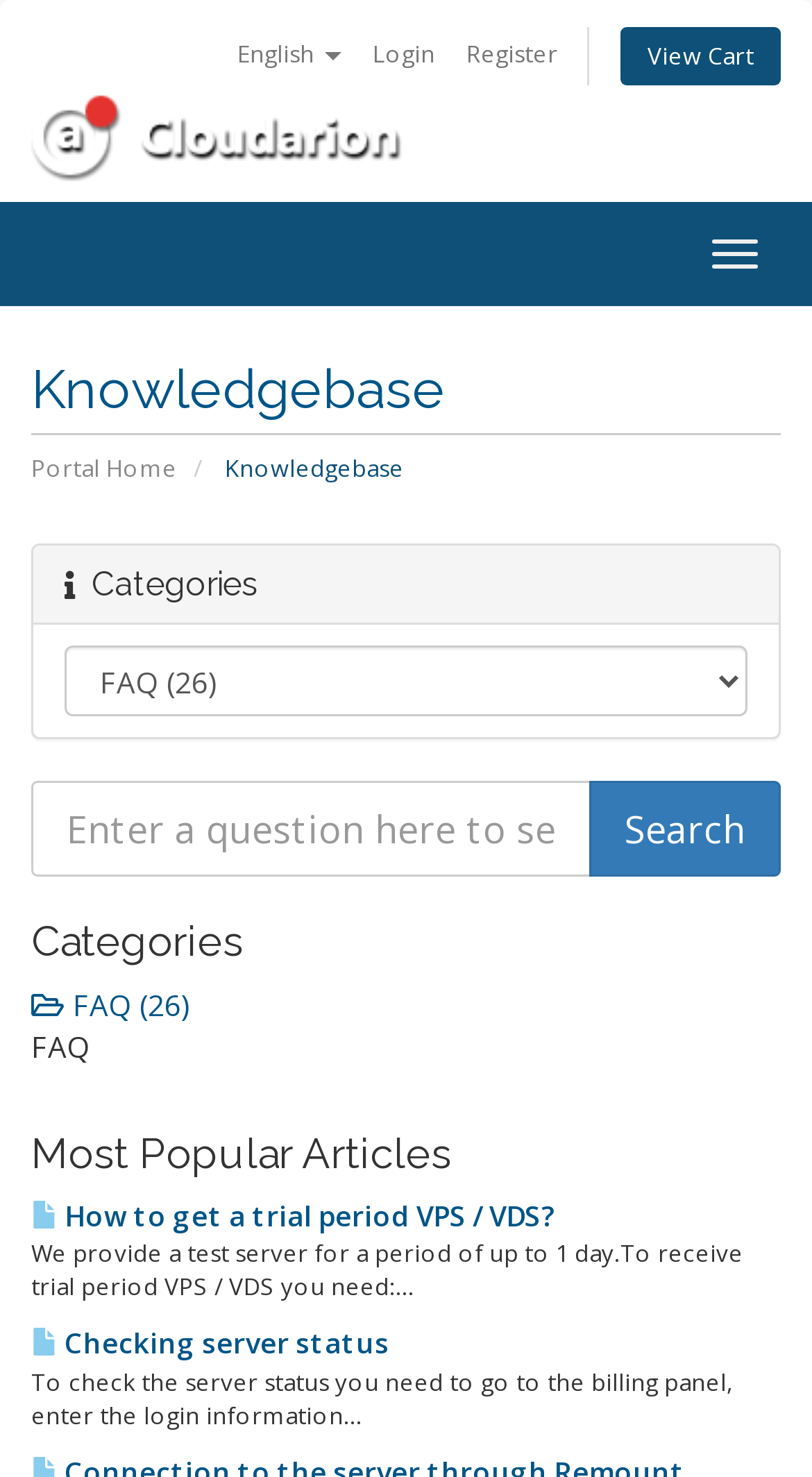Predict the bounding box coordinates of the UI element that matches this description: "Guidelines". The coordinates should be in the format [left, top, right, bottom] with each value between 0 and 1.

None